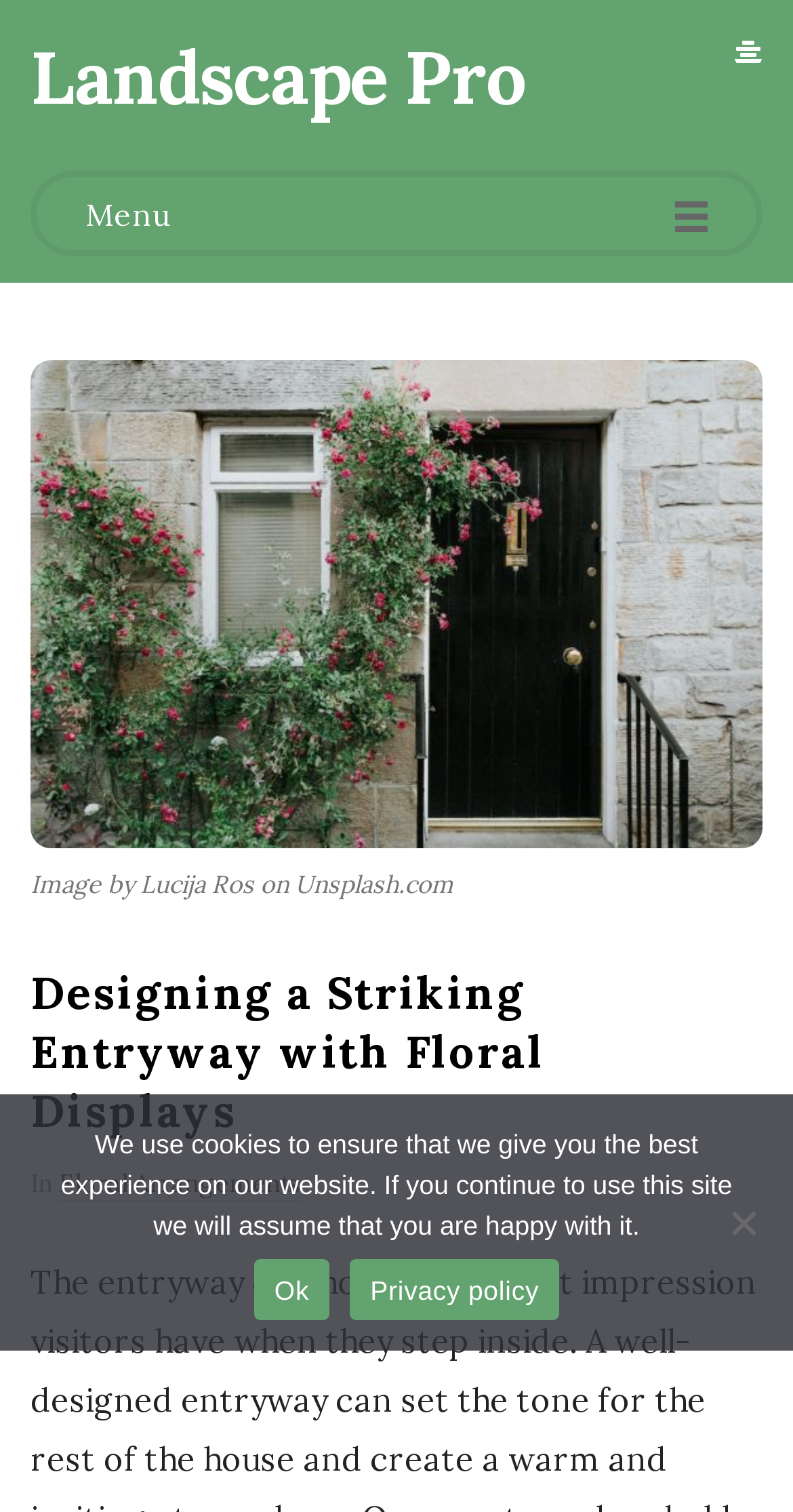Offer an in-depth caption of the entire webpage.

The webpage is about designing a striking entryway with floral displays, as indicated by the title. At the top left, there is a heading "Landscape Pro." with a link to the same name. To the right of the heading, there is a small icon represented by "\uf037". Below the heading, there is a link labeled "Menu".

The main content of the webpage is an image of a floral entrance, specifically a closed brown wooden door, which takes up most of the width of the page. Below the image, there is a figcaption with a static text "Image by Lucija Ros on Unsplash.com".

Below the image, there is a heading "Designing a Striking Entryway with Floral Displays" that spans the width of the page. Following the heading, there is a static text "In" and a link to "Floral Arrangements".

At the bottom of the page, there is a cookie notice dialog that is not currently in focus. The dialog contains a static text explaining the use of cookies on the website and provides options to either accept the cookies by clicking "Ok" or to read the "Privacy policy". There is also a "No" button at the bottom right of the dialog.